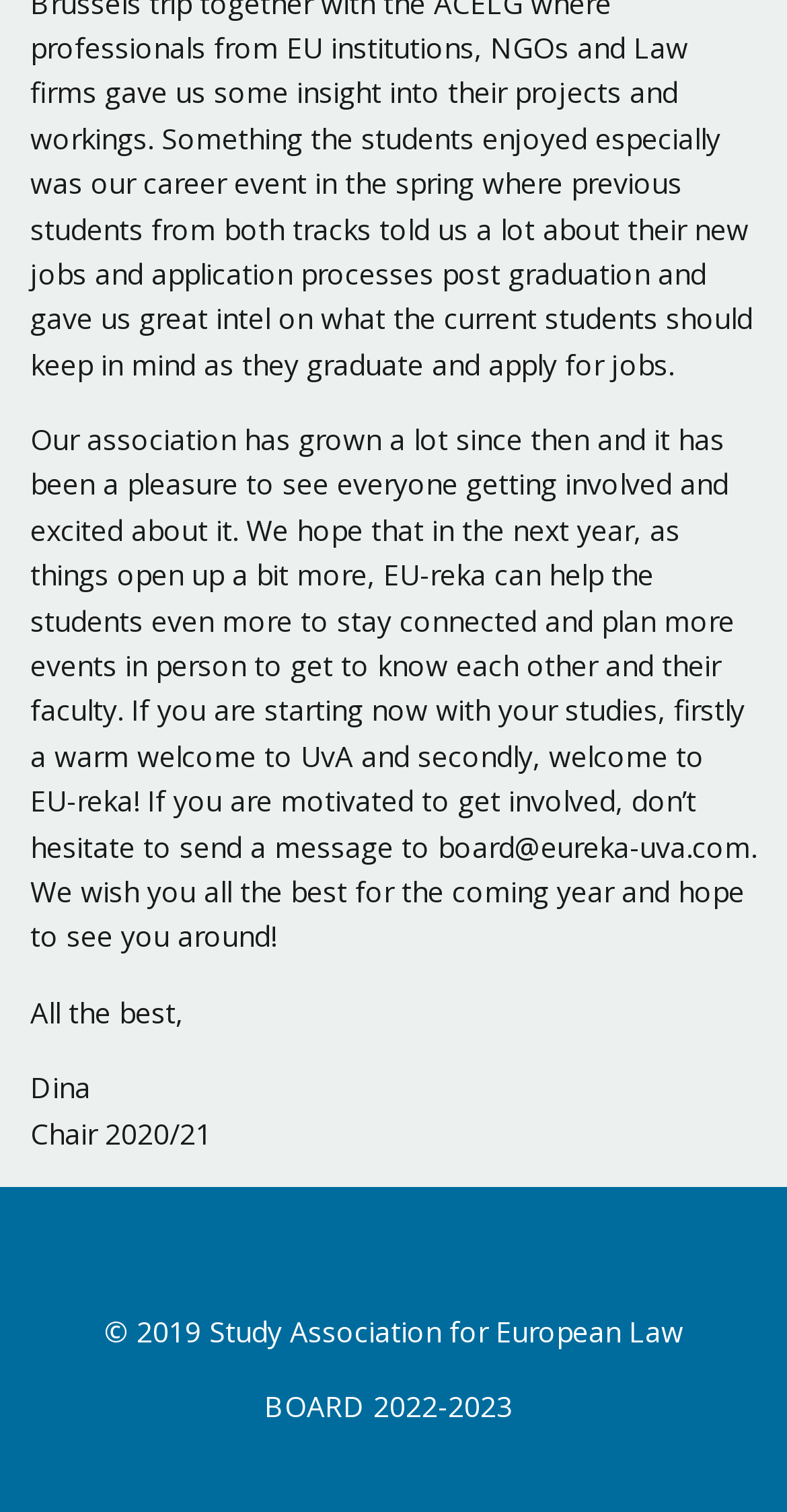What is the university mentioned in the webpage?
Answer the question with just one word or phrase using the image.

UvA